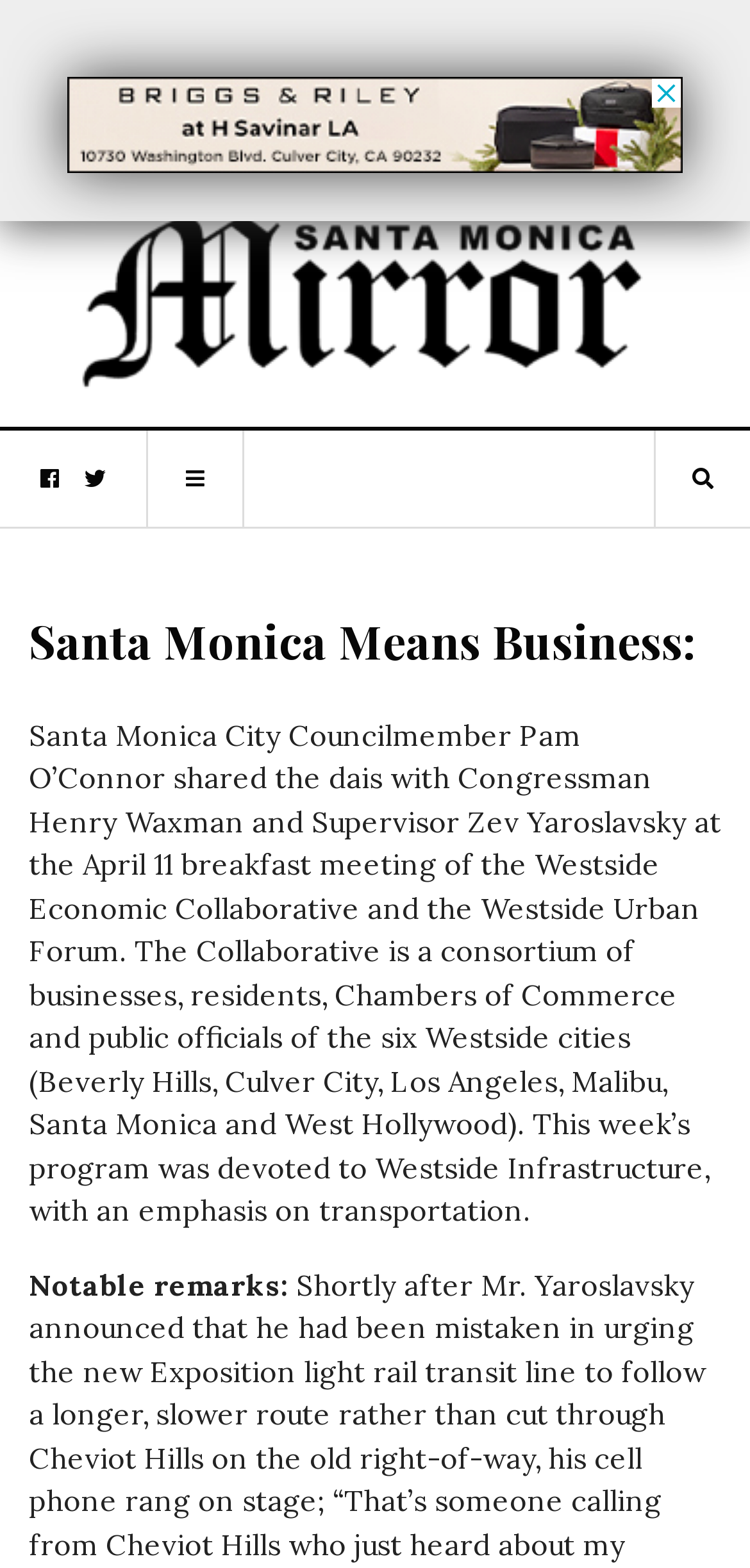What is the topic of the program mentioned in the article?
Respond to the question with a single word or phrase according to the image.

Westside Infrastructure